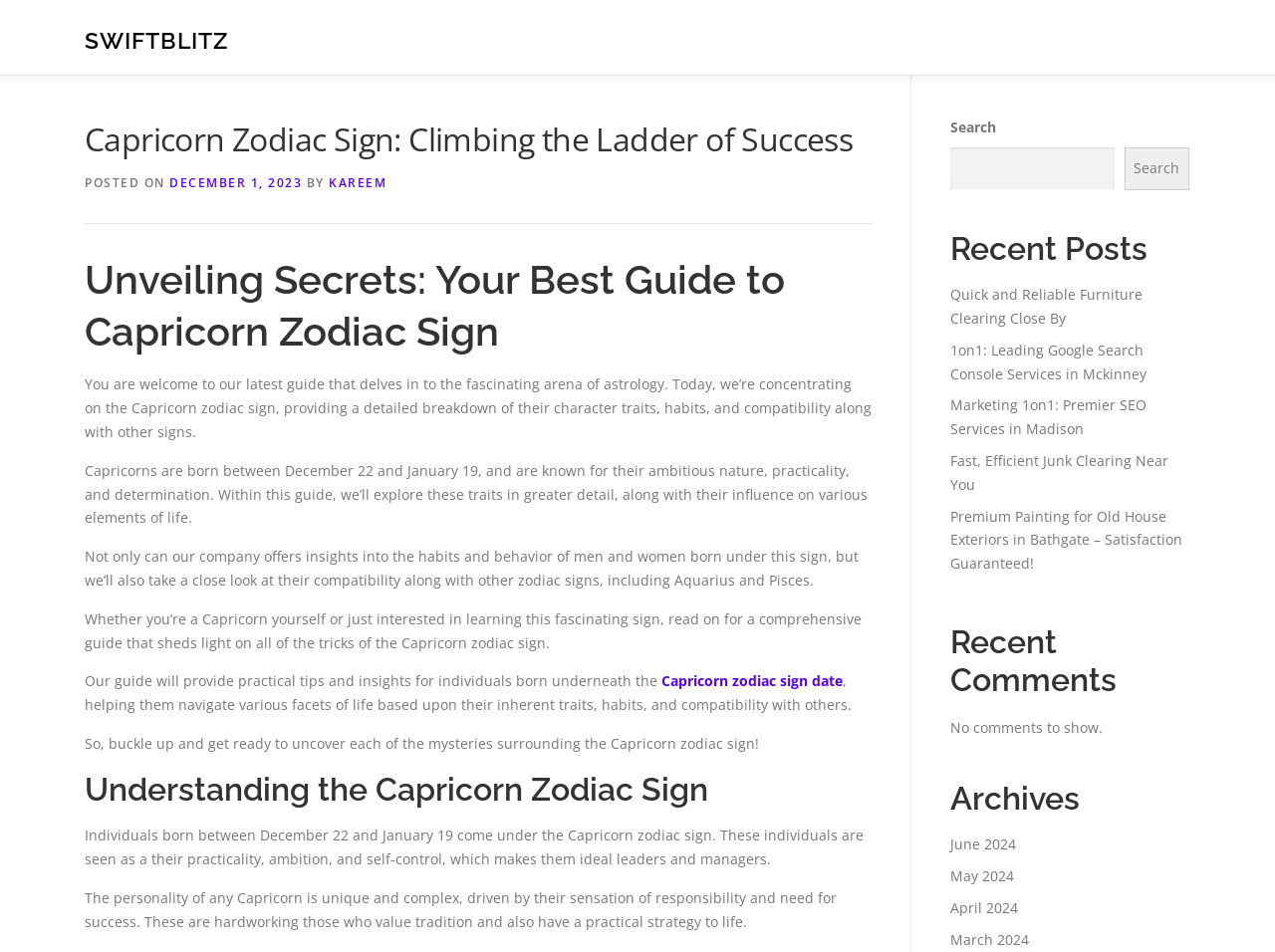Highlight the bounding box coordinates of the element that should be clicked to carry out the following instruction: "Check the 'Recent Posts' section". The coordinates must be given as four float numbers ranging from 0 to 1, i.e., [left, top, right, bottom].

[0.745, 0.241, 0.933, 0.282]